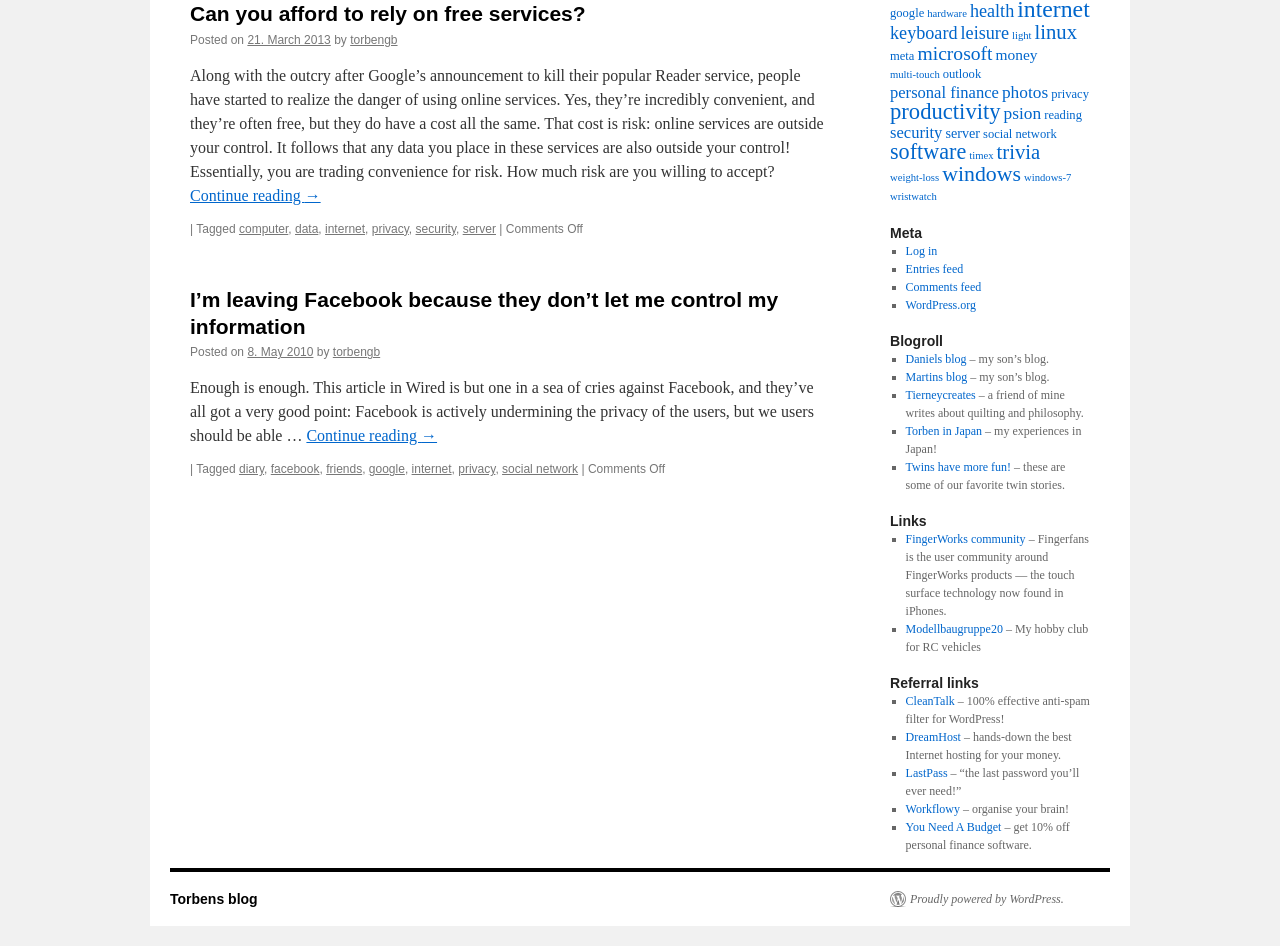Bounding box coordinates should be in the format (top-left x, top-left y, bottom-right x, bottom-right y) and all values should be floating point numbers between 0 and 1. Determine the bounding box coordinate for the UI element described as: What We Do

None